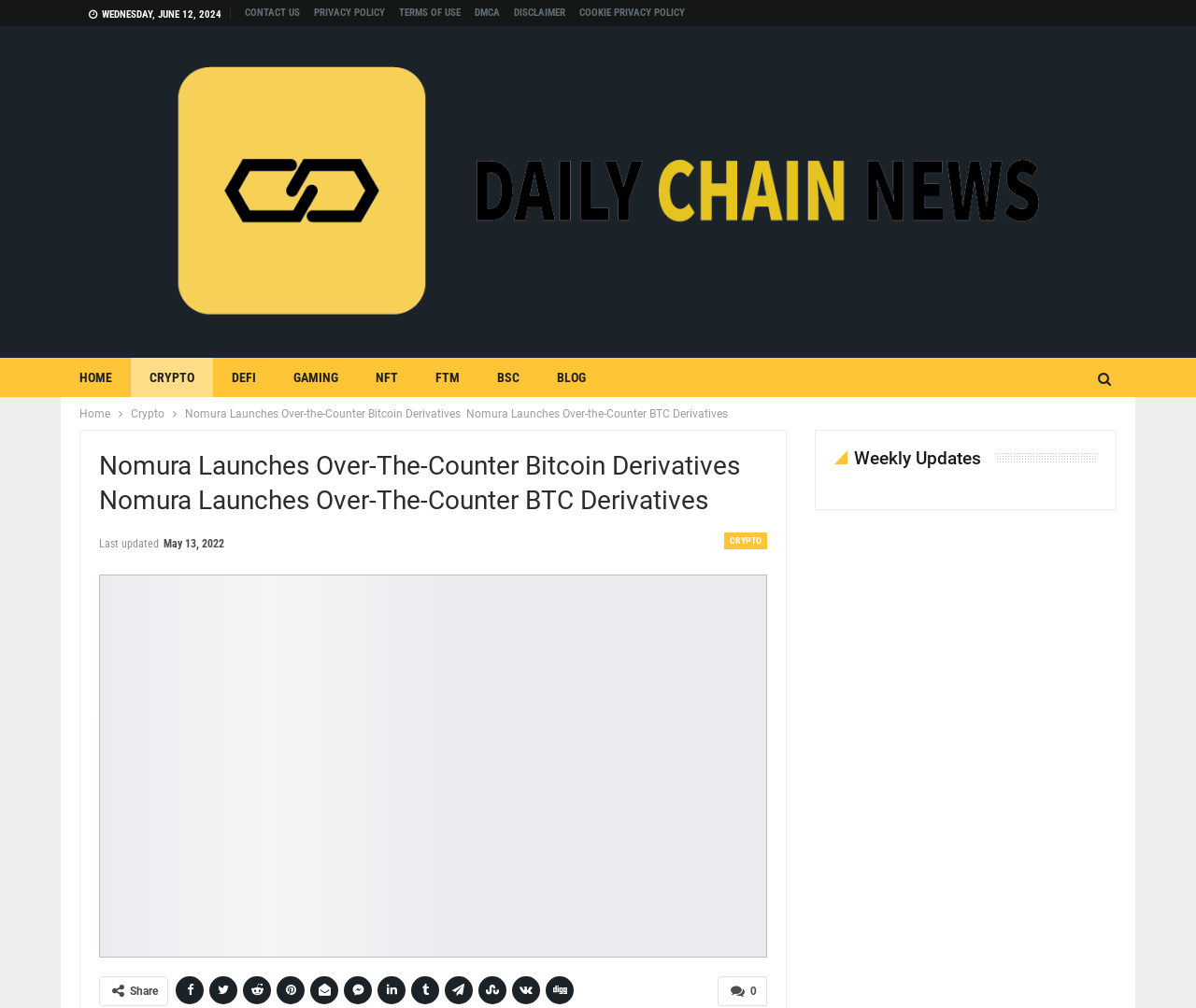Given the following UI element description: "DailyChain.news - Daily Crypto News", find the bounding box coordinates in the webpage screenshot.

[0.066, 0.161, 0.934, 0.214]